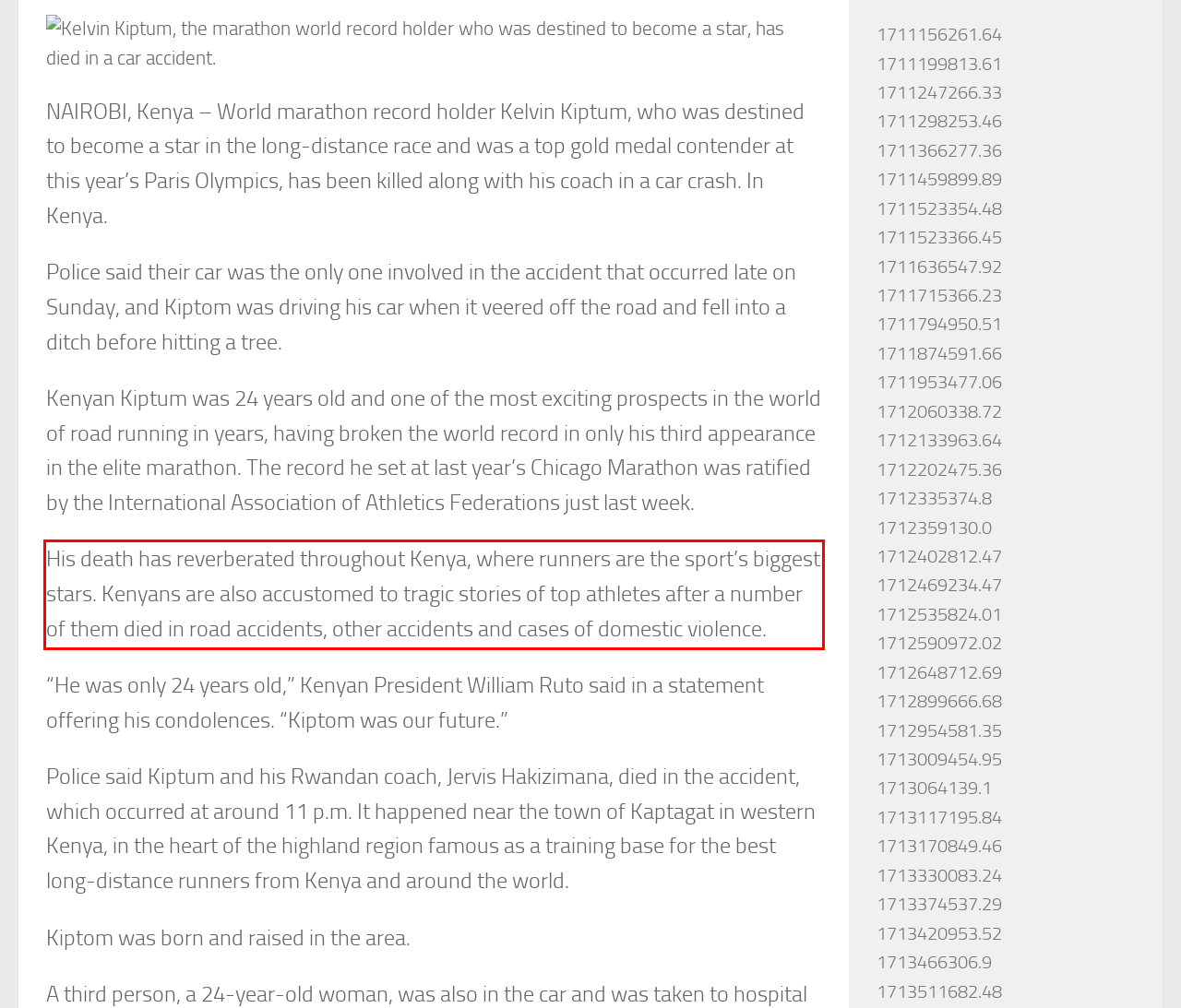Identify the text inside the red bounding box in the provided webpage screenshot and transcribe it.

His death has reverberated throughout Kenya, where runners are the sport’s biggest stars. Kenyans are also accustomed to tragic stories of top athletes after a number of them died in road accidents, other accidents and cases of domestic violence.